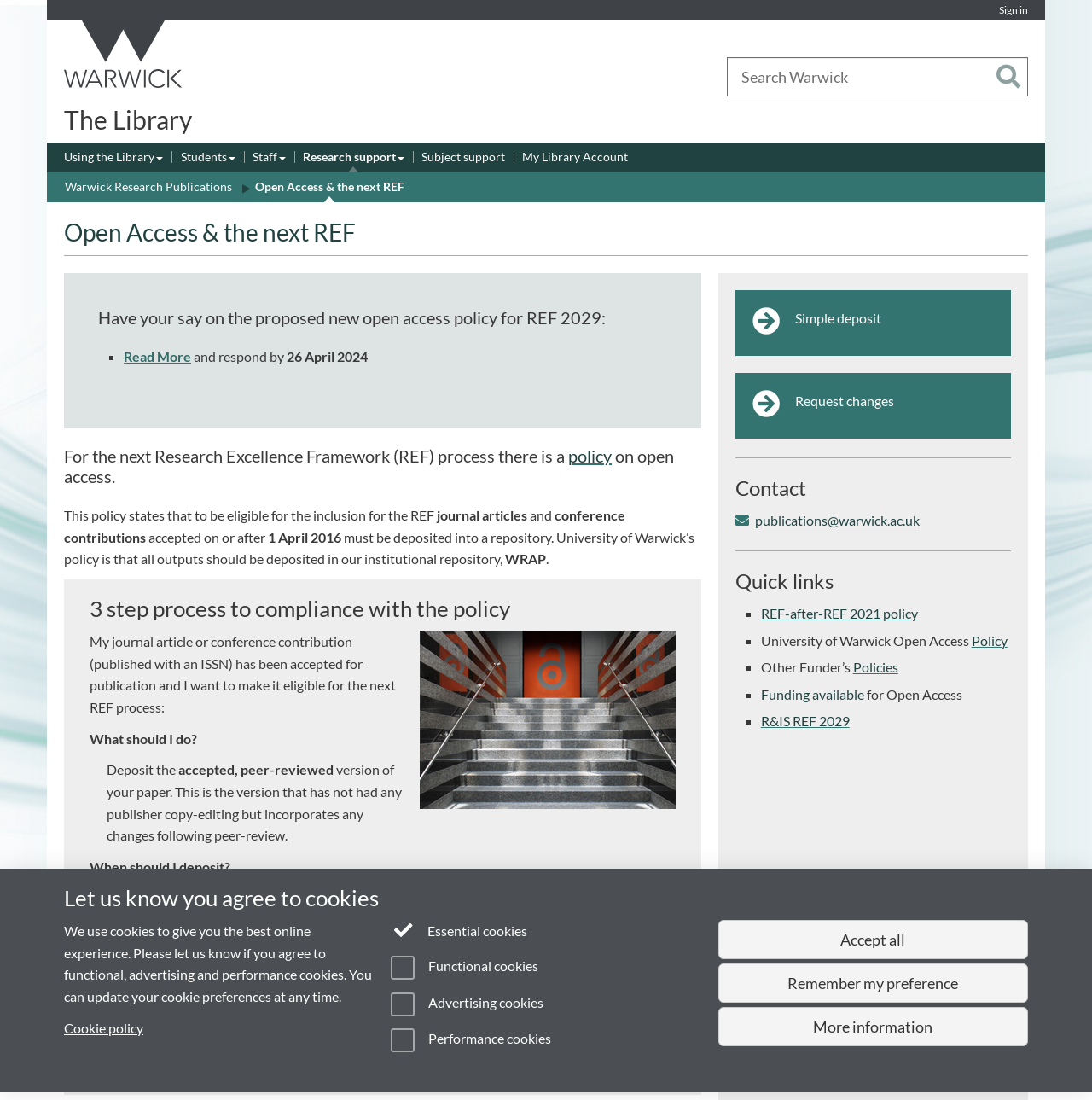Please determine the bounding box coordinates for the element that should be clicked to follow these instructions: "Email publications@warwick.ac.uk".

[0.151, 0.923, 0.302, 0.938]